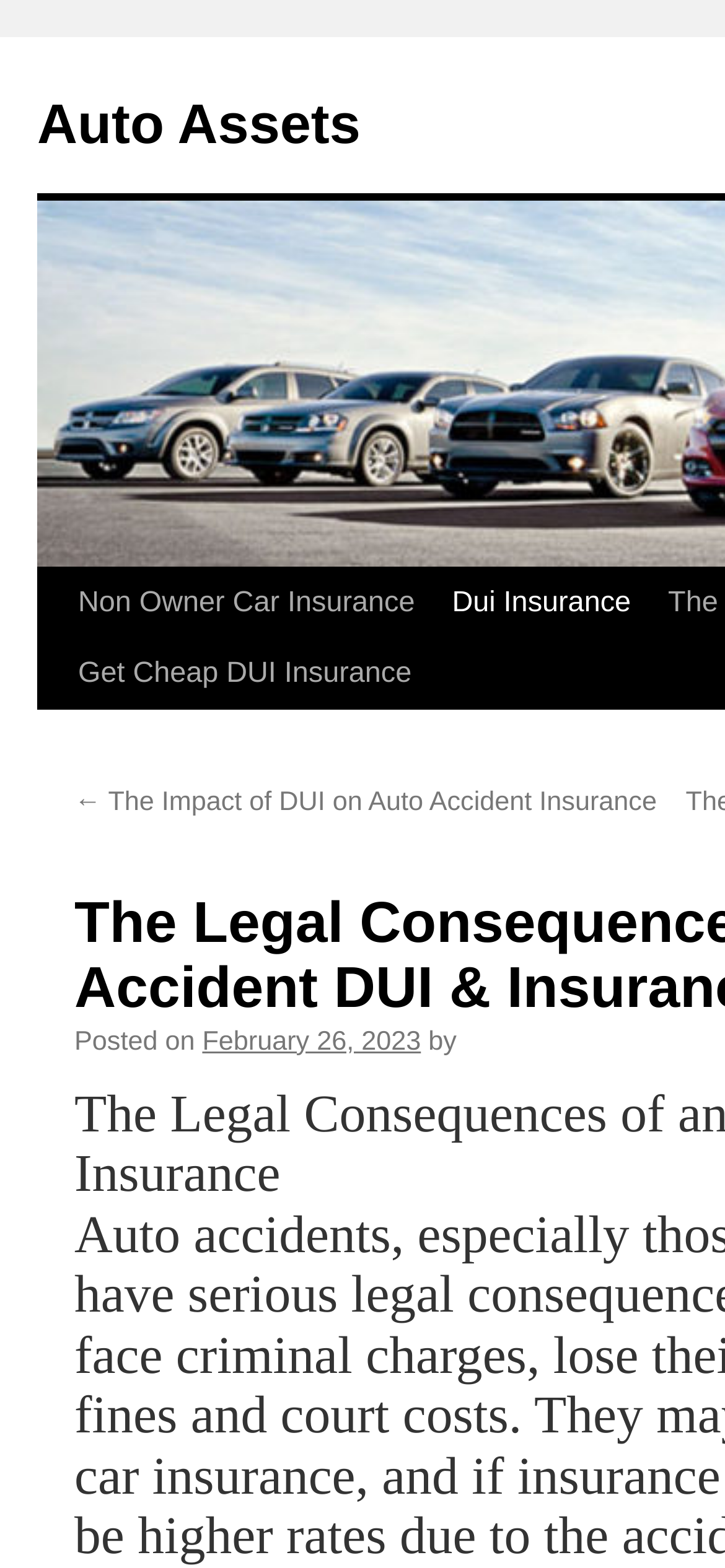Answer succinctly with a single word or phrase:
What is the topic of the current article?

DUI and Auto Accident Insurance